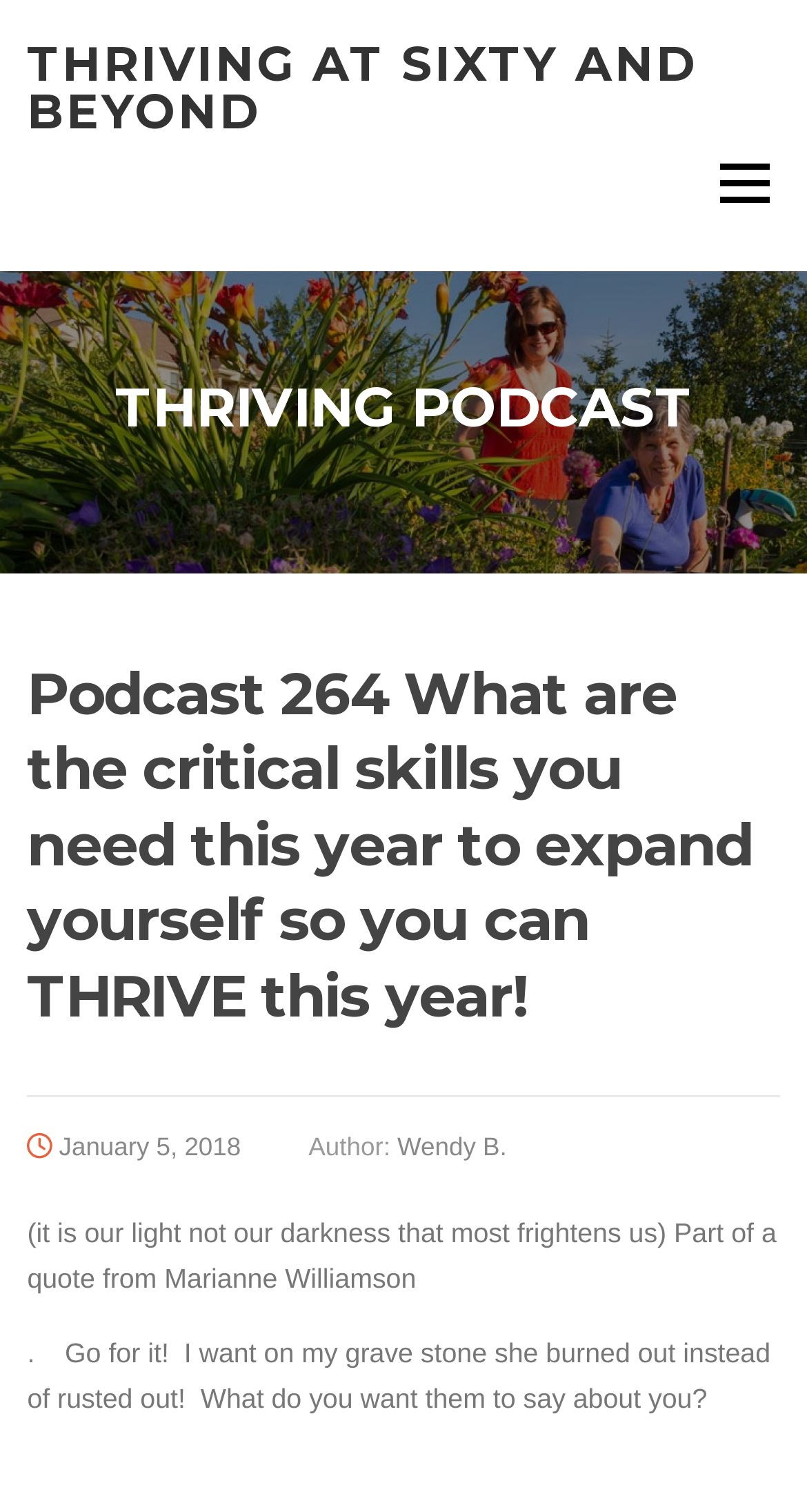Provide a one-word or short-phrase response to the question:
What is the name of the podcast?

THRIVING PODCAST